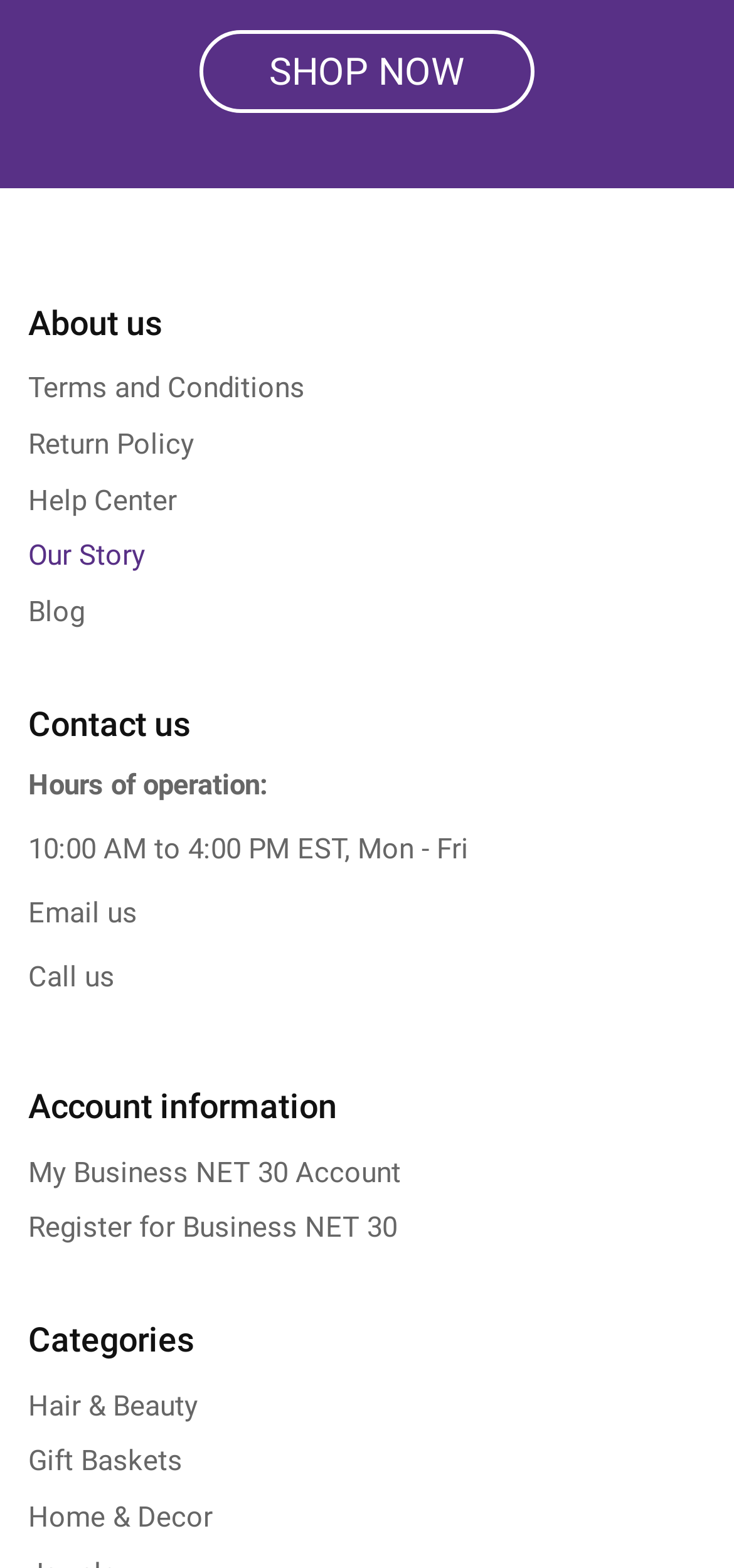Identify the bounding box for the described UI element: "Our Story".

[0.038, 0.338, 0.197, 0.373]